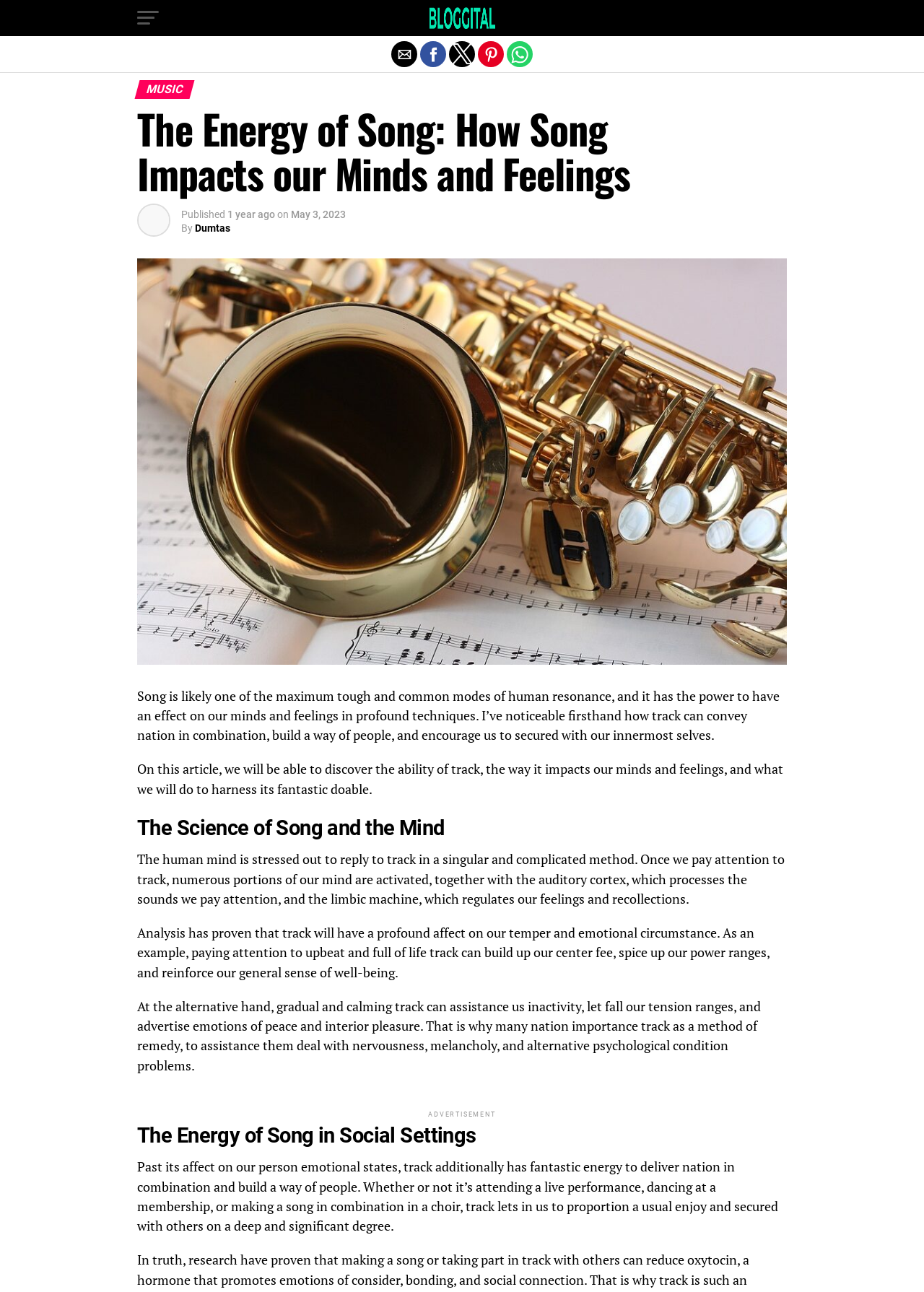Deliver a detailed narrative of the webpage's visual and textual elements.

The webpage is about the energy of song and its impact on our minds and feelings. At the top, there is a button and a link to "Bloggital" with an image, followed by a row of social media sharing buttons. Below this, there is a header section with a heading "MUSIC" and a subheading "The Energy of Song: How Song Impacts our Minds and Feelings". 

To the right of the header, there is a small image, and below it, there is a section with publication information, including the date "May 3, 2023", and the author "Dumtas". 

The main content of the webpage is divided into sections. The first section has a heading "The Science of Song and the Mind" and discusses how the human mind responds to song, including the activation of the auditory cortex and the limbic system. The text explains how song can affect our mood and emotional state, citing examples of upbeat and calming music.

The second section has a heading "The Energy of Song in Social Settings" and explores how song can bring people together and create a sense of community, whether through attending concerts, dancing, or singing in a choir.

Throughout the webpage, there are a total of 6 buttons, 5 links, 3 images, and 14 blocks of static text. An advertisement is placed near the bottom of the page.